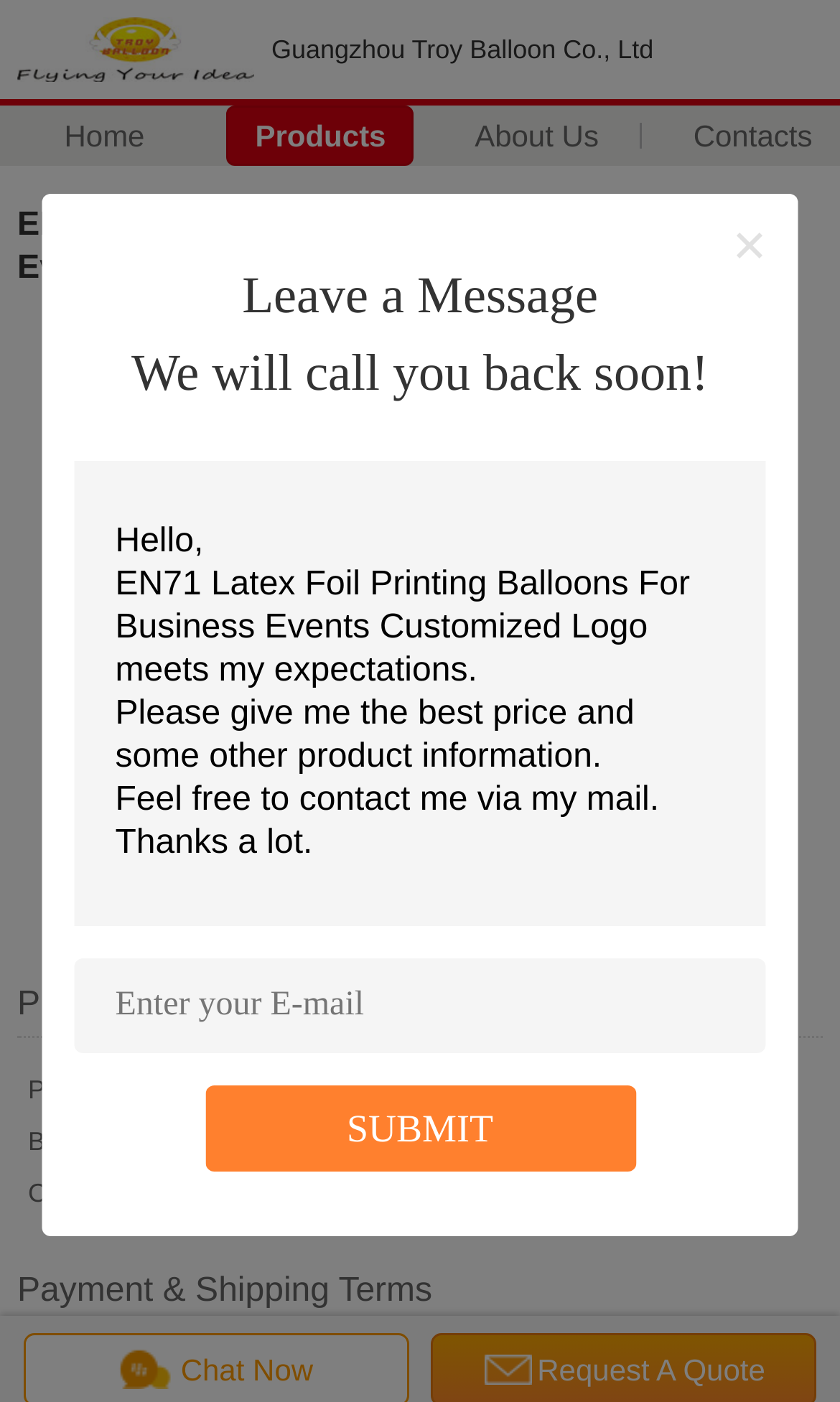Locate the bounding box of the UI element with the following description: "Get Best Price".

[0.062, 0.587, 0.474, 0.643]